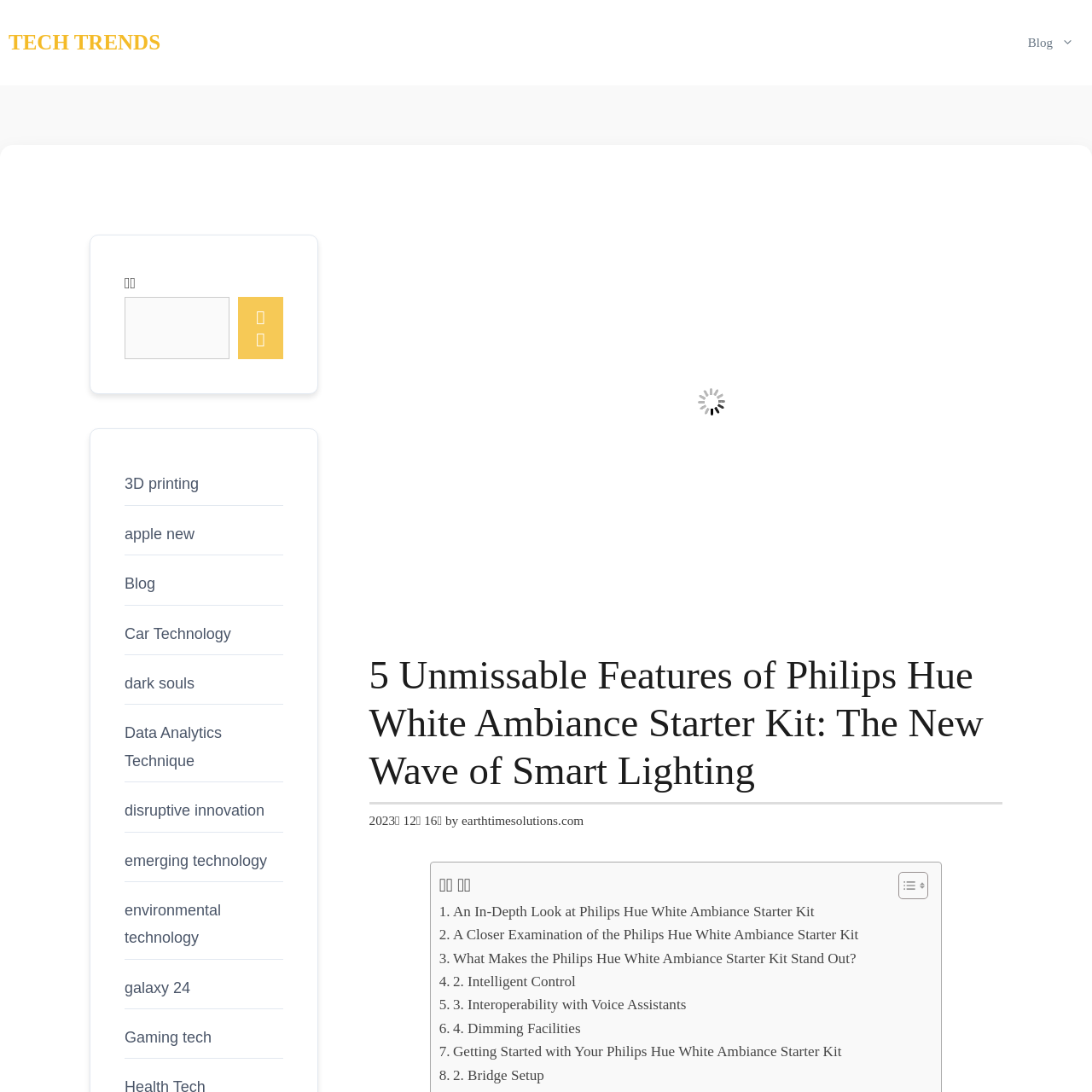Give the bounding box coordinates for the element described as: "disruptive innovation".

[0.114, 0.734, 0.242, 0.75]